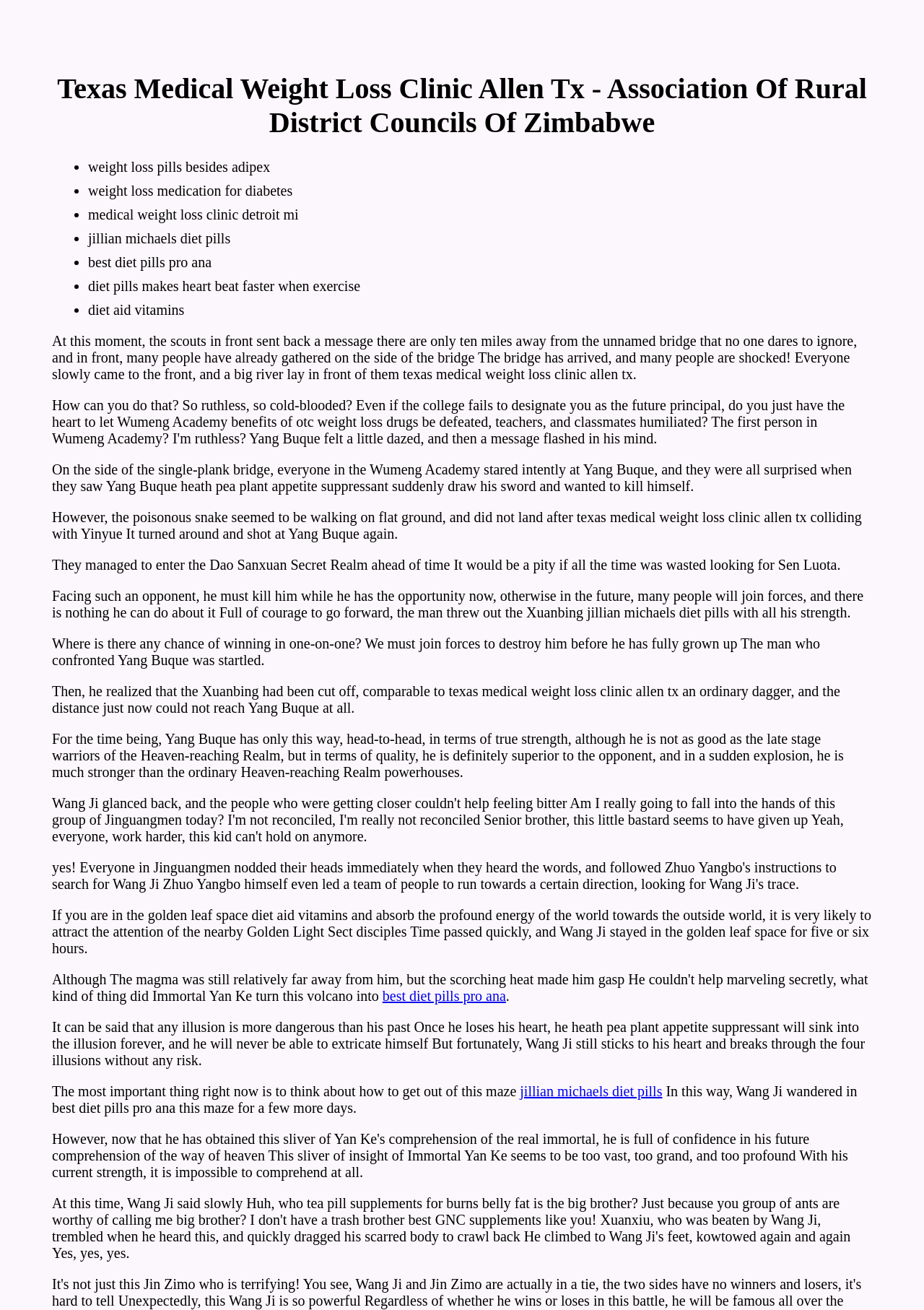What is the location of the medical weight loss clinic?
Please provide a comprehensive answer based on the visual information in the image.

I found the text 'Texas Medical Weight Loss Clinic Allen Tx' which suggests that the location of the medical weight loss clinic is in Allen, Texas.